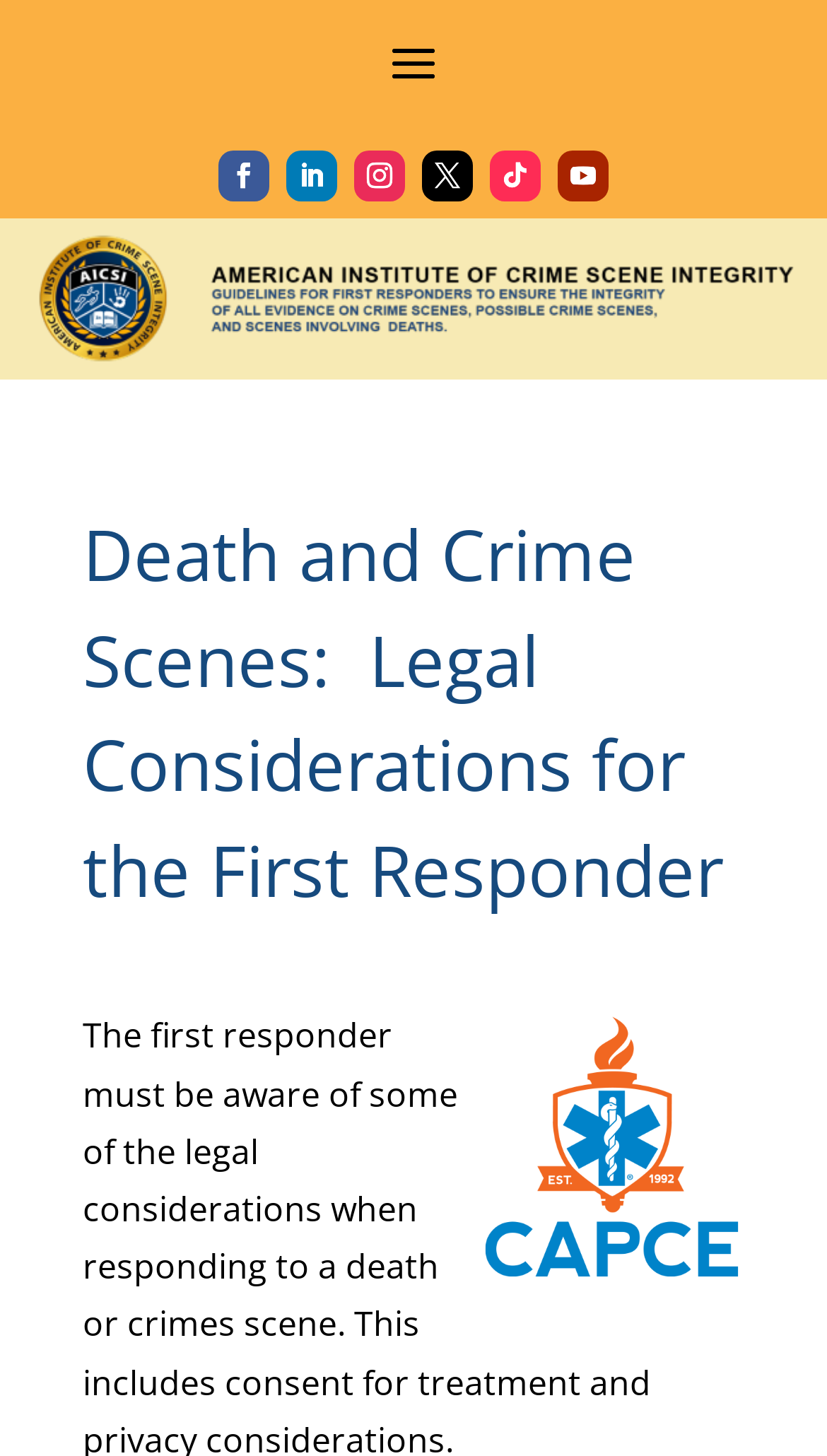What is the organization that certified the crime scene integrity?
From the screenshot, supply a one-word or short-phrase answer.

CAPCE